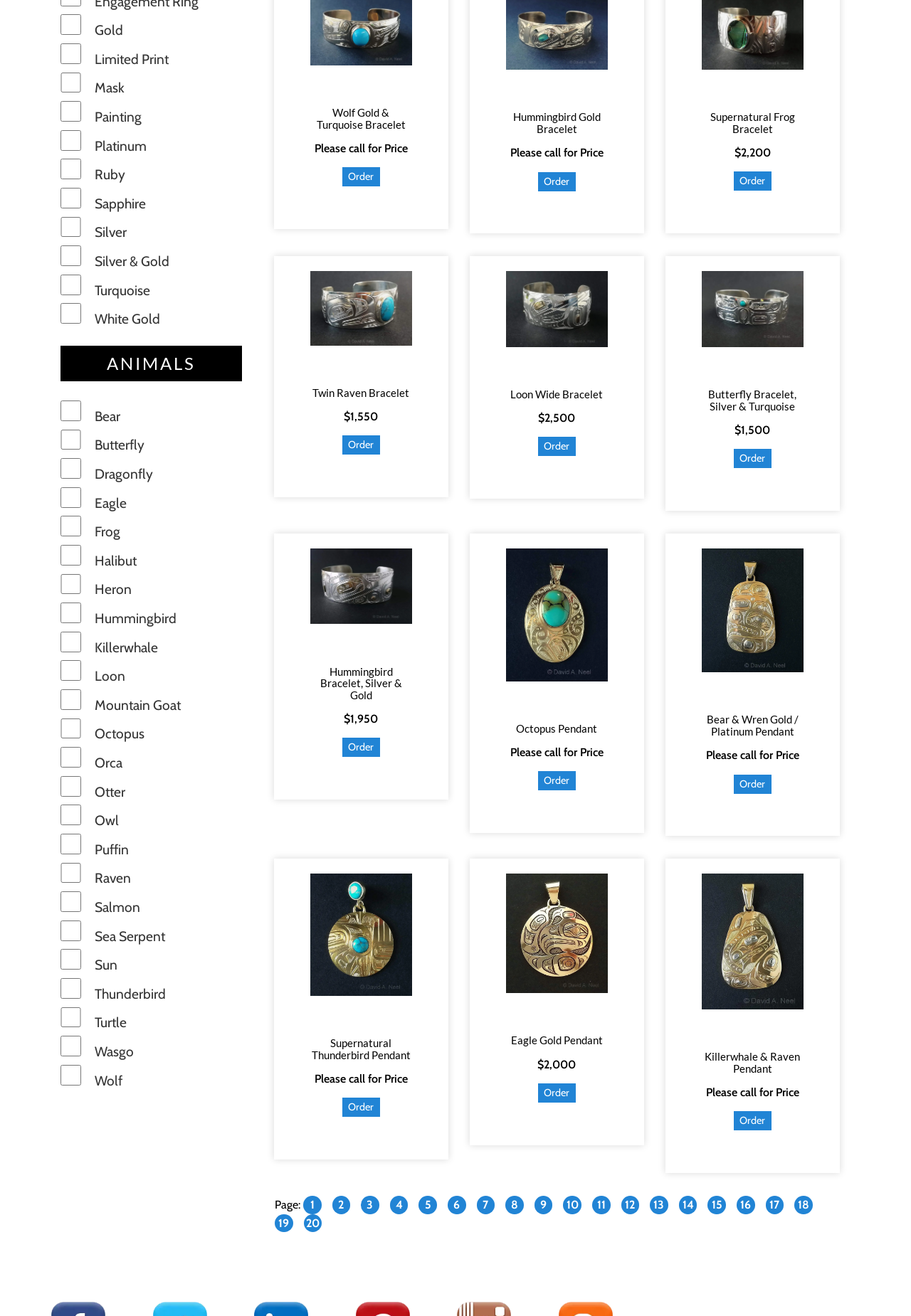Pinpoint the bounding box coordinates of the element to be clicked to execute the instruction: "Click Wolf Gold & Turquoise Bracelet".

[0.348, 0.08, 0.445, 0.099]